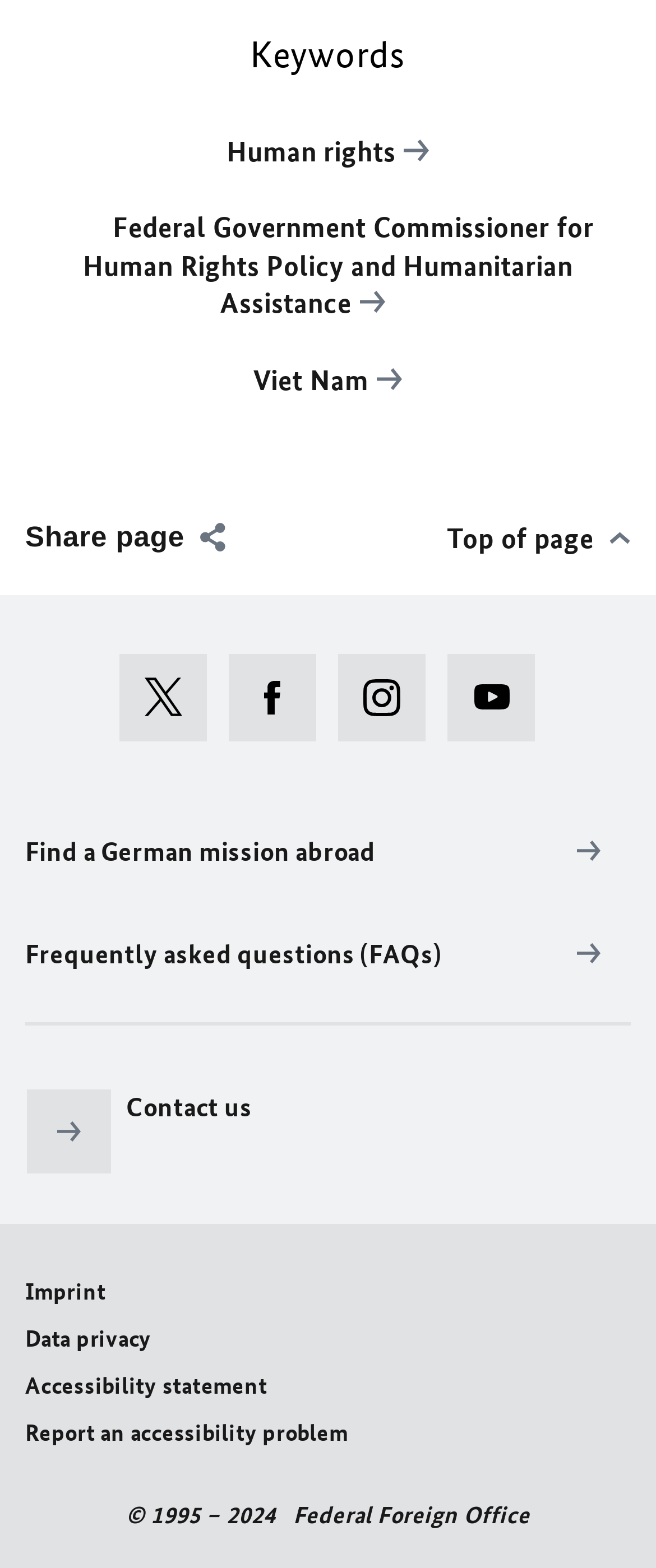Find the bounding box coordinates of the element to click in order to complete the given instruction: "Click on the 'Share page' button."

[0.038, 0.329, 0.343, 0.358]